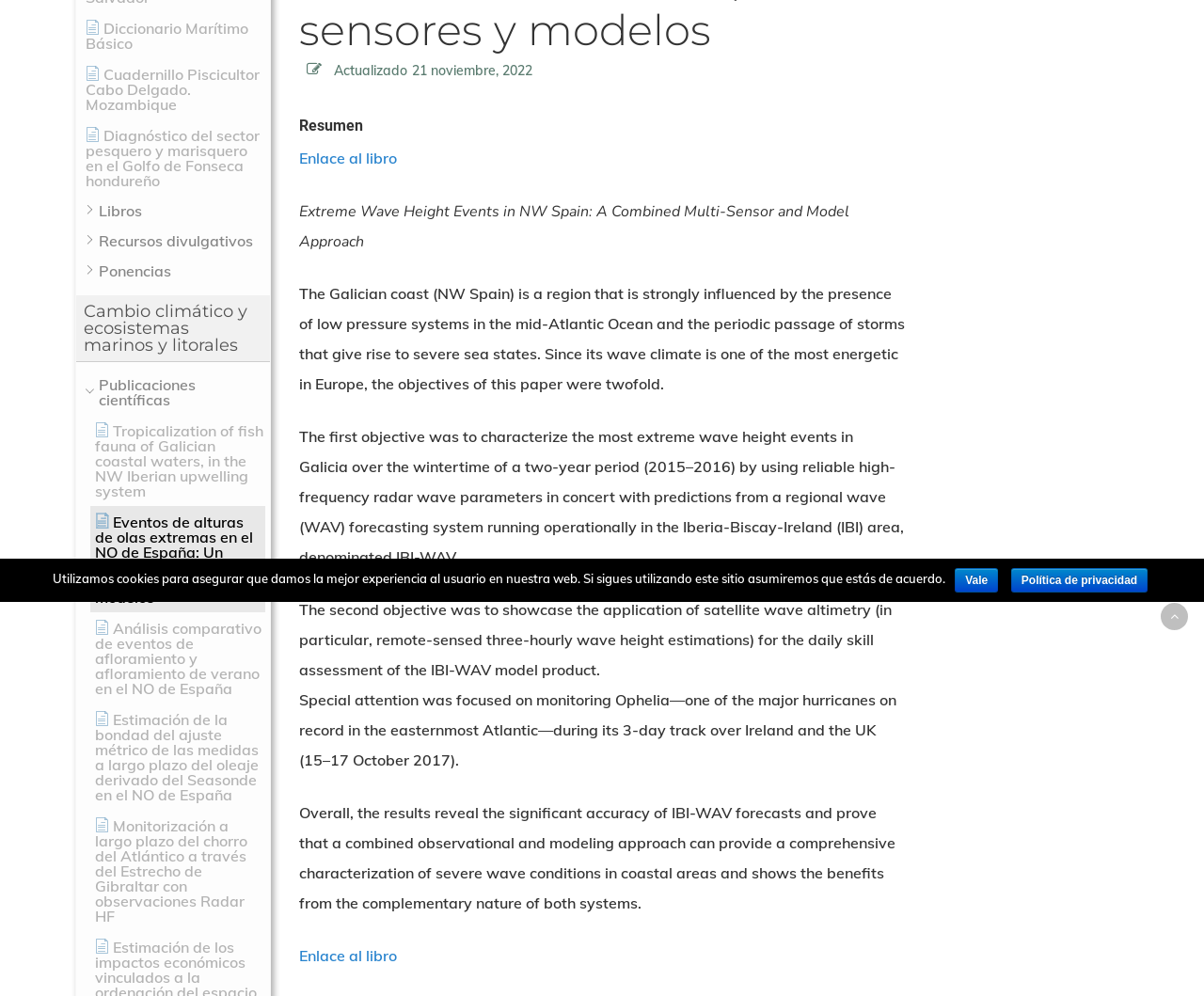Determine the bounding box coordinates of the UI element described below. Use the format (top-left x, top-left y, bottom-right x, bottom-right y) with floating point numbers between 0 and 1: Cuadernillo Piscicultor Cabo Delgado. Mozambique

[0.071, 0.065, 0.216, 0.114]